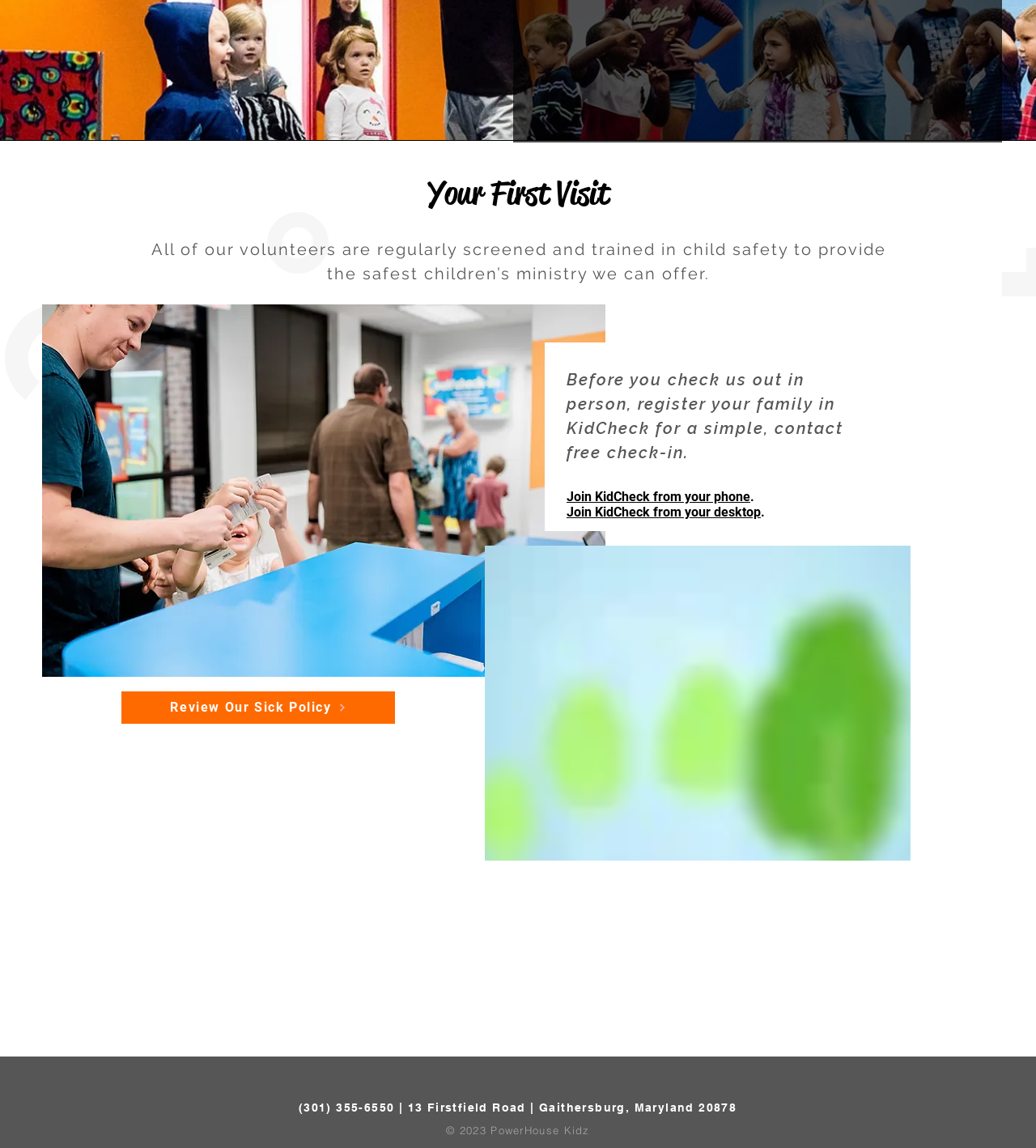Using the information in the image, could you please answer the following question in detail:
What is the name of the ministry?

The name of the ministry is mentioned at the bottom of the webpage, along with the copyright information and contact details.